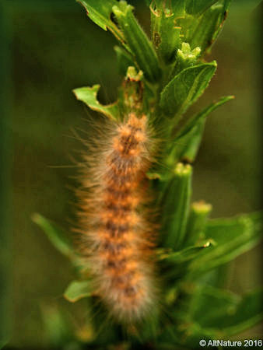Provide your answer in one word or a succinct phrase for the question: 
What is the typical time when the Evening Primrose blooms open?

sunset